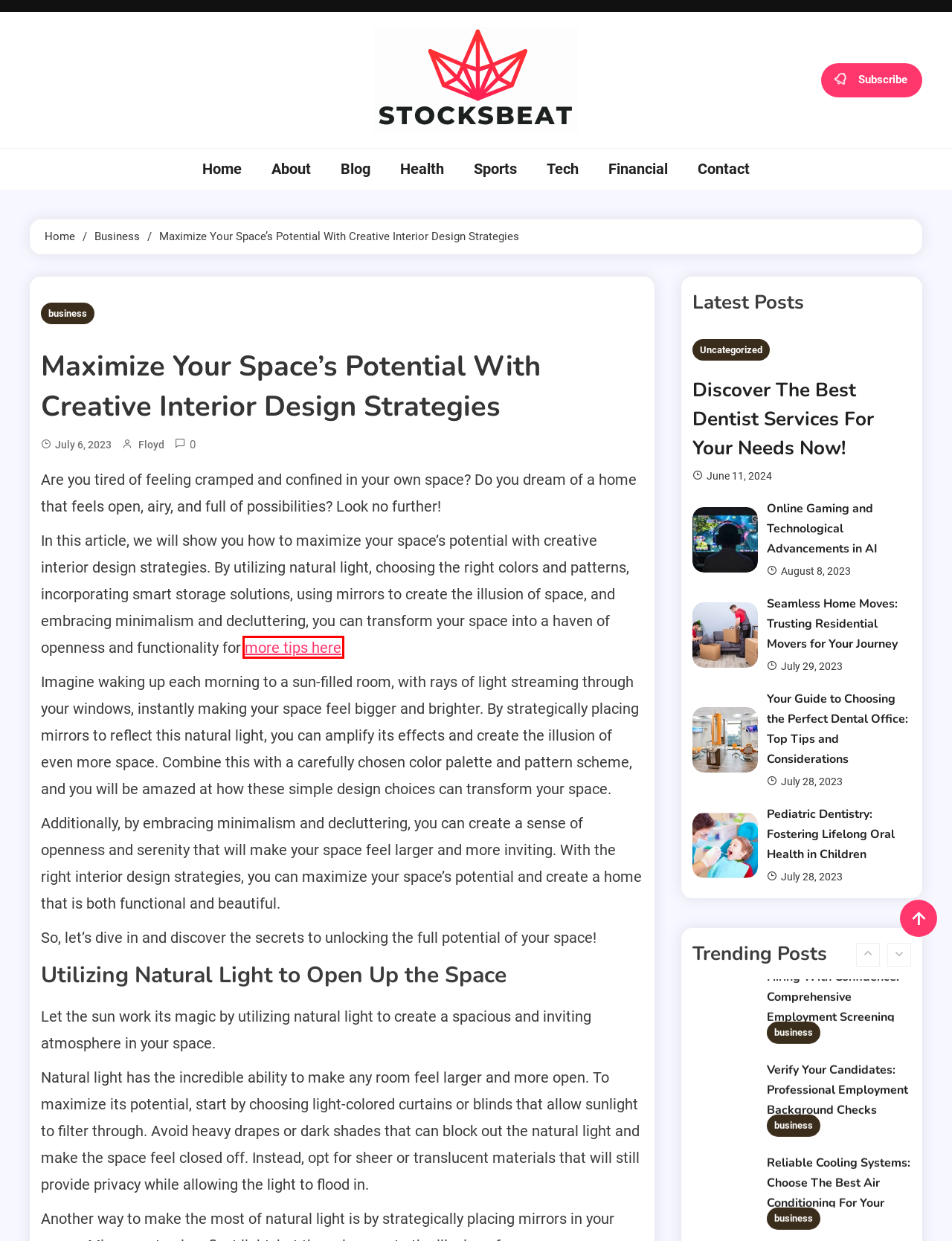Given a webpage screenshot with a UI element marked by a red bounding box, choose the description that best corresponds to the new webpage that will appear after clicking the element. The candidates are:
A. About
B. Sports
C. Best Window Replacement & Repair Services in Portland, OR | Lifetime Exteriors
D. Health
E. Ensure A Reliable Workforce: Thorough Employment Checks
F. Verify Your Candidates: Professional Employment Background Checks
G. Uncategorized
H. Stay Refreshed In Any Weather: Dependable Air Conditioning Solutions

C